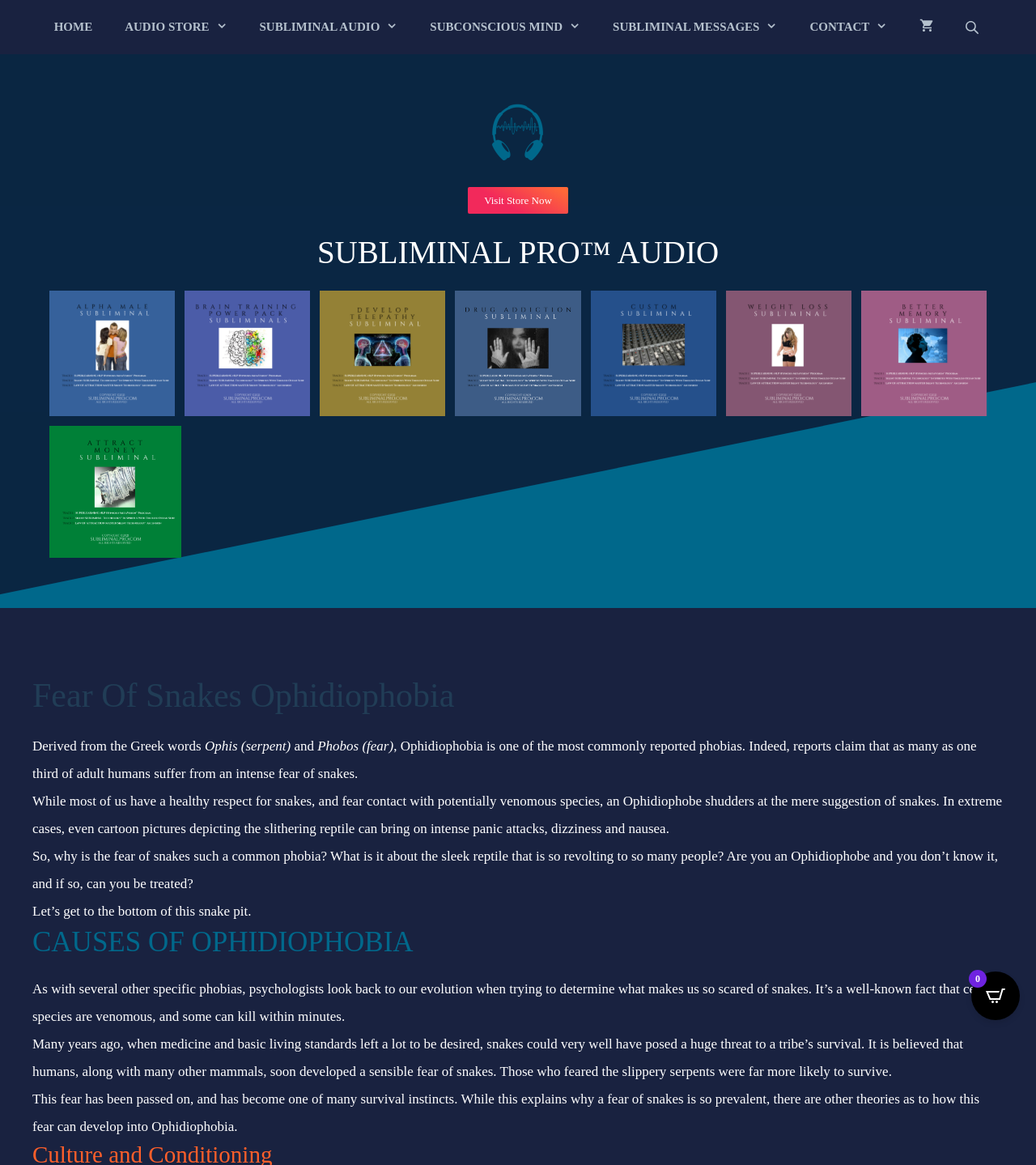Please find the bounding box coordinates for the clickable element needed to perform this instruction: "Click the 'Visit Store Now' button".

[0.452, 0.161, 0.548, 0.183]